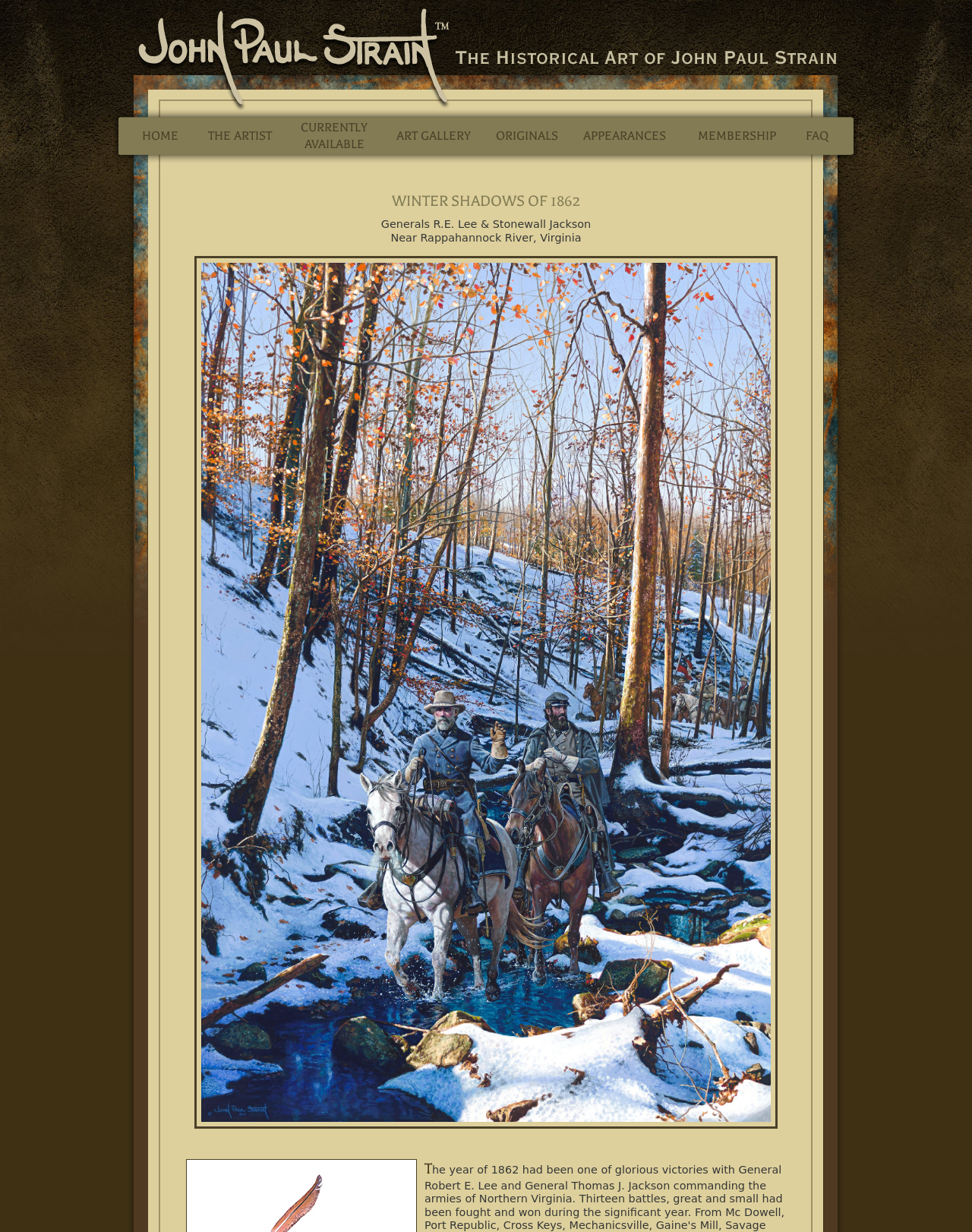Refer to the element description MEMBERSHIP and identify the corresponding bounding box in the screenshot. Format the coordinates as (top-left x, top-left y, bottom-right x, bottom-right y) with values in the range of 0 to 1.

[0.718, 0.105, 0.798, 0.116]